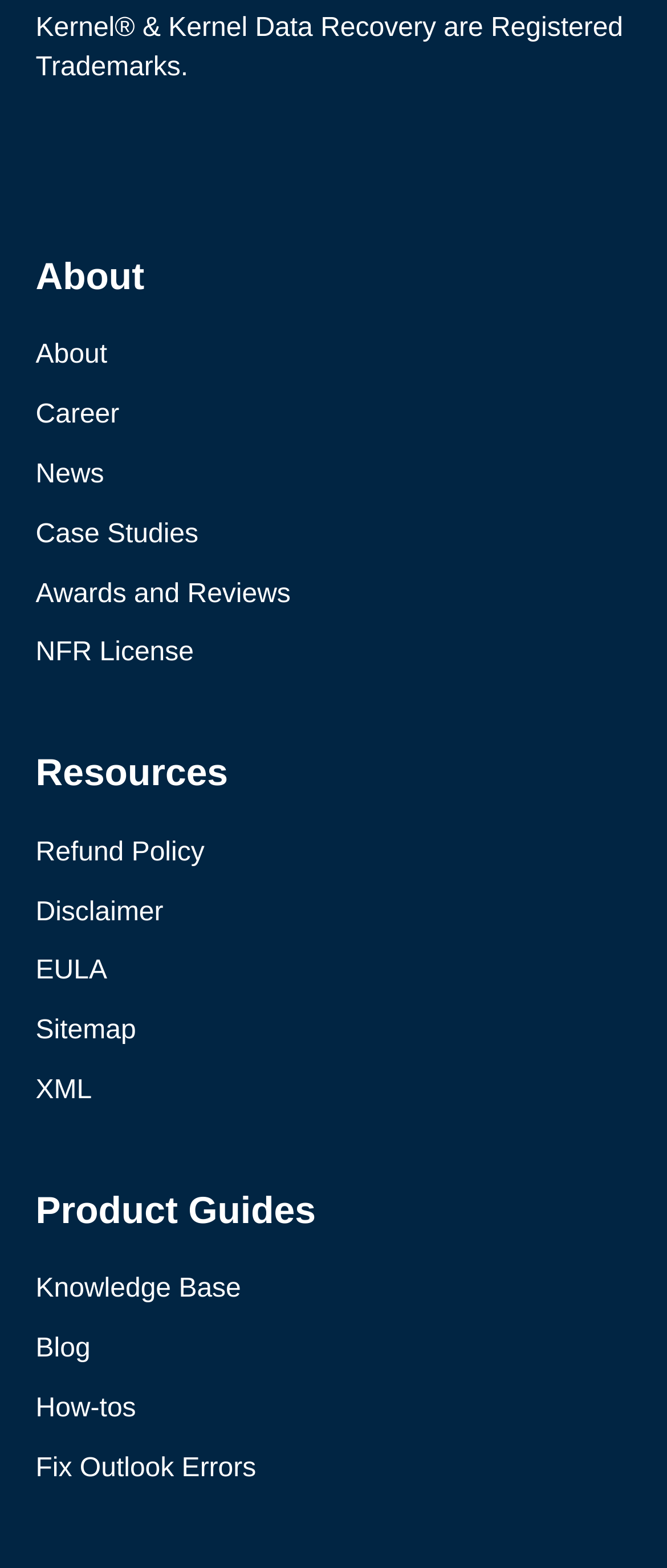Determine the bounding box coordinates of the region I should click to achieve the following instruction: "Visit Blog". Ensure the bounding box coordinates are four float numbers between 0 and 1, i.e., [left, top, right, bottom].

[0.053, 0.849, 0.136, 0.874]